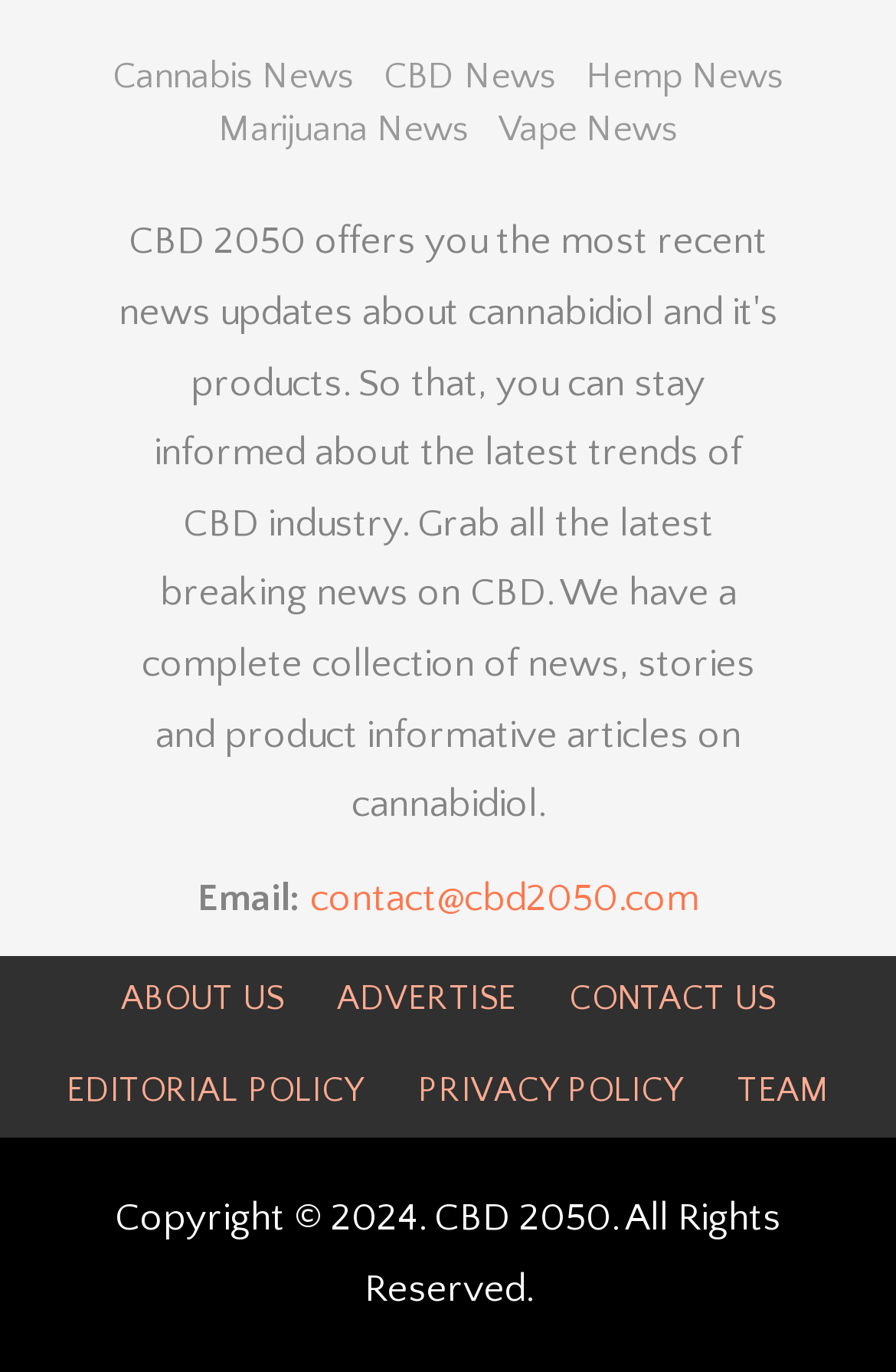Use a single word or phrase to answer the question:
What are the main news categories?

Cannabis, CBD, Hemp, Marijuana, Vape